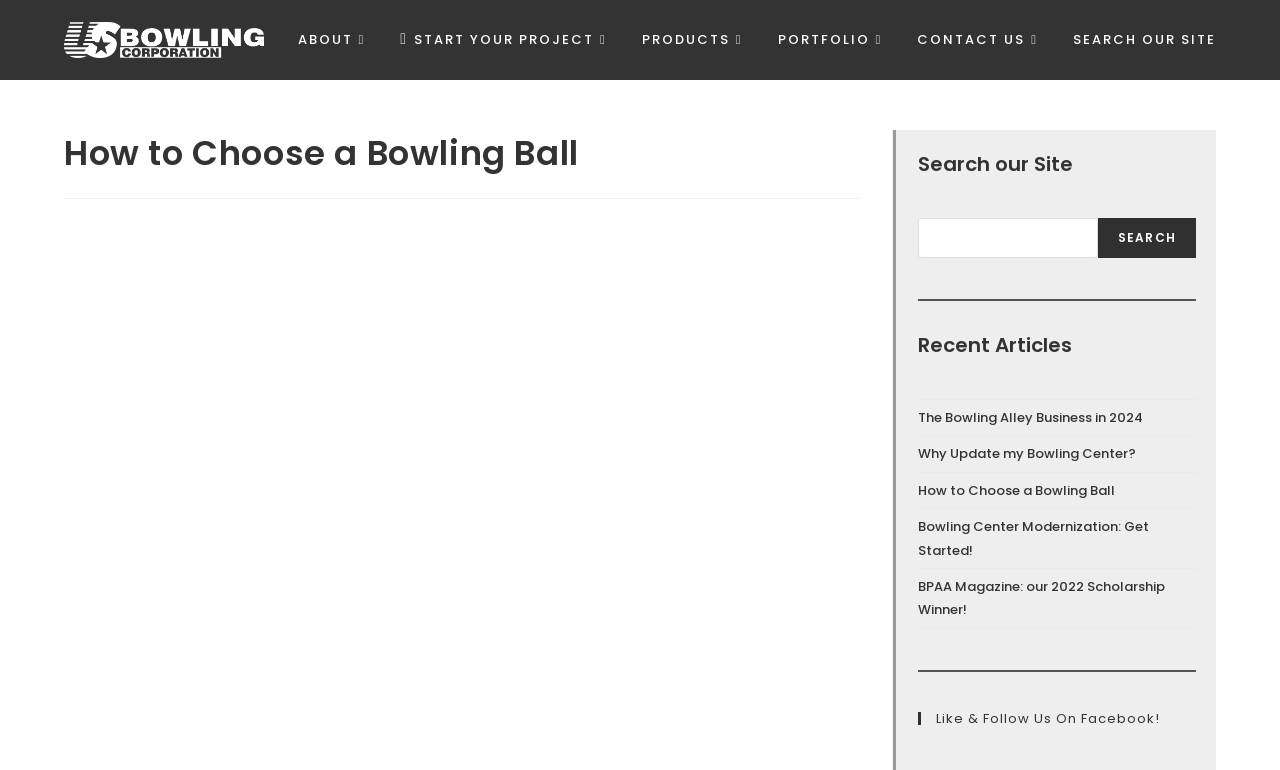Please identify the bounding box coordinates of the region to click in order to complete the task: "Contact US Bowling Corporation". The coordinates must be four float numbers between 0 and 1, specified as [left, top, right, bottom].

[0.705, 0.0, 0.827, 0.104]